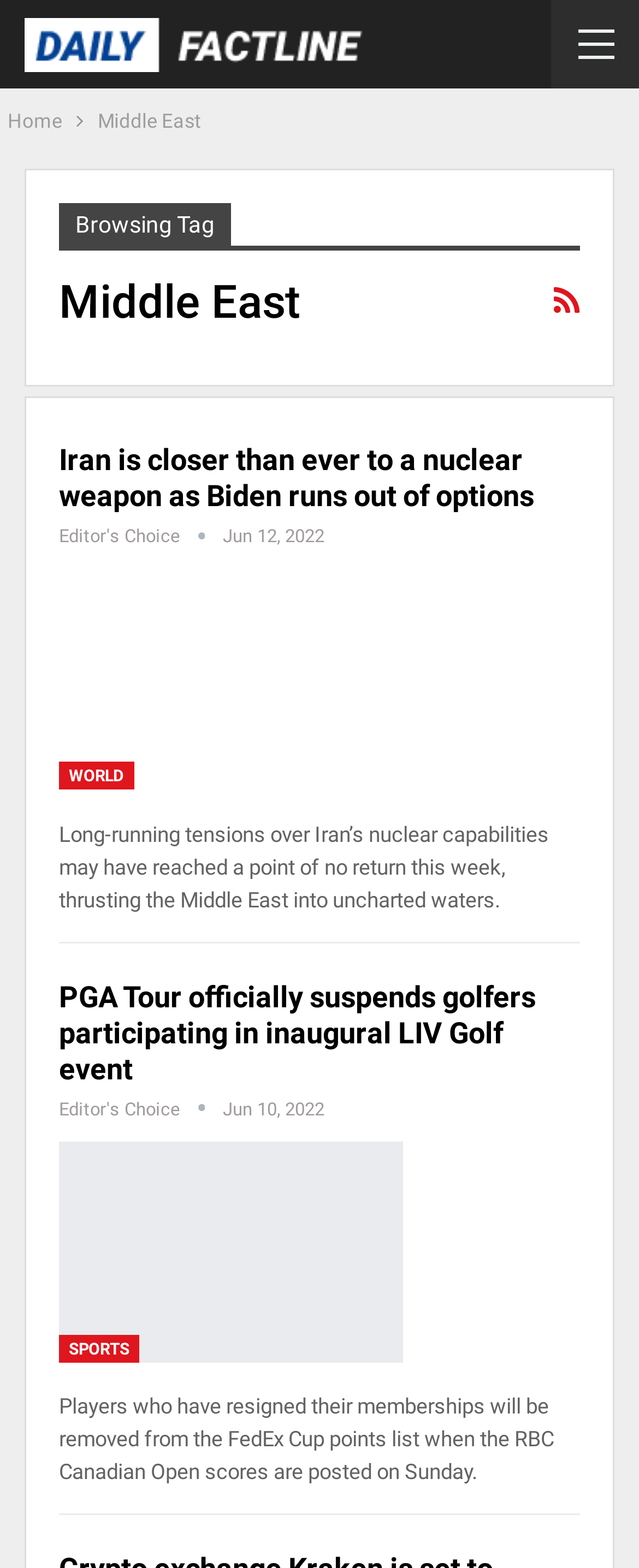What is the topic of the first article?
Using the image as a reference, answer with just one word or a short phrase.

Iran's nuclear weapon